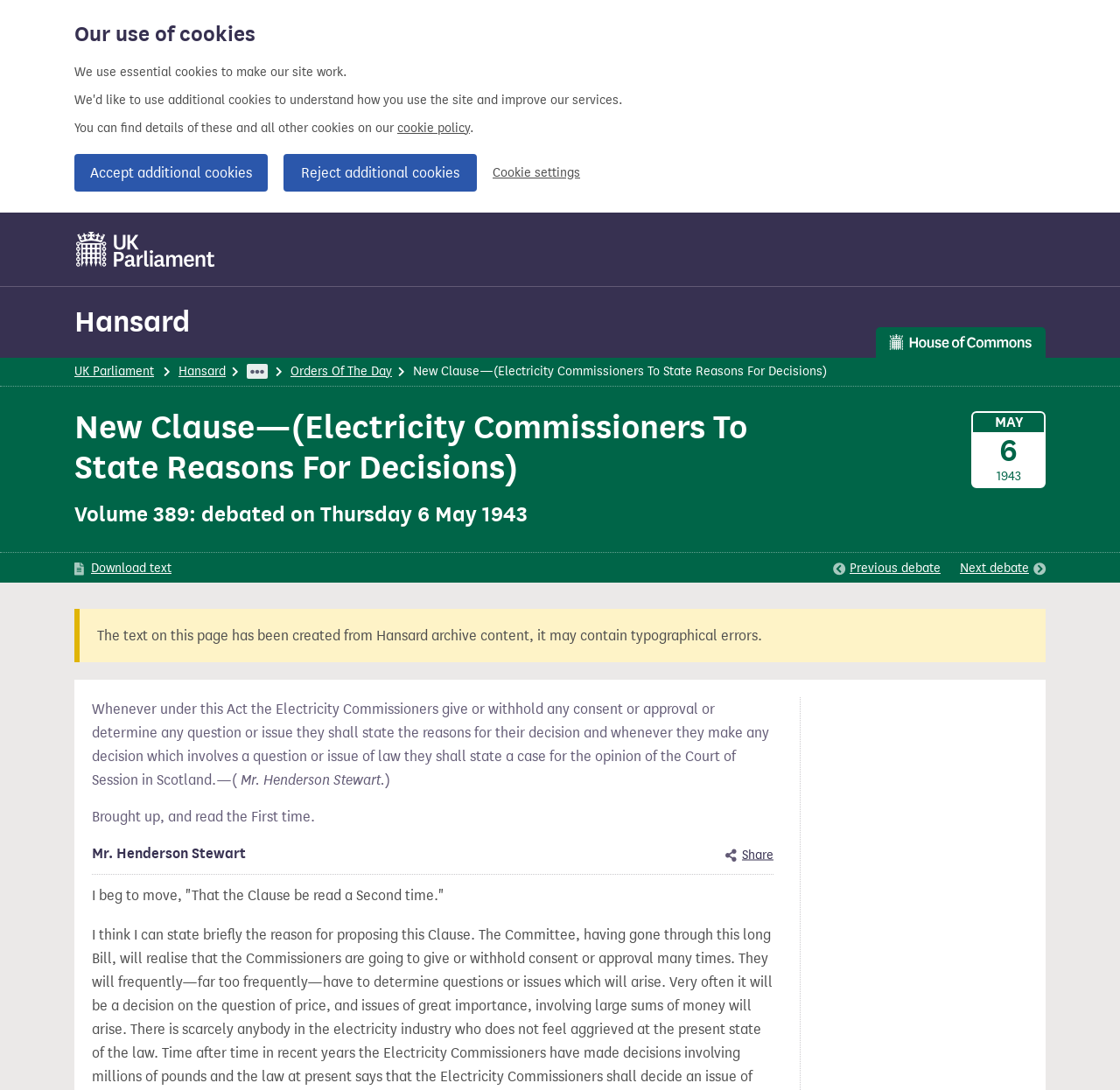Please determine the bounding box coordinates for the element that should be clicked to follow these instructions: "Download text".

[0.066, 0.513, 0.153, 0.531]